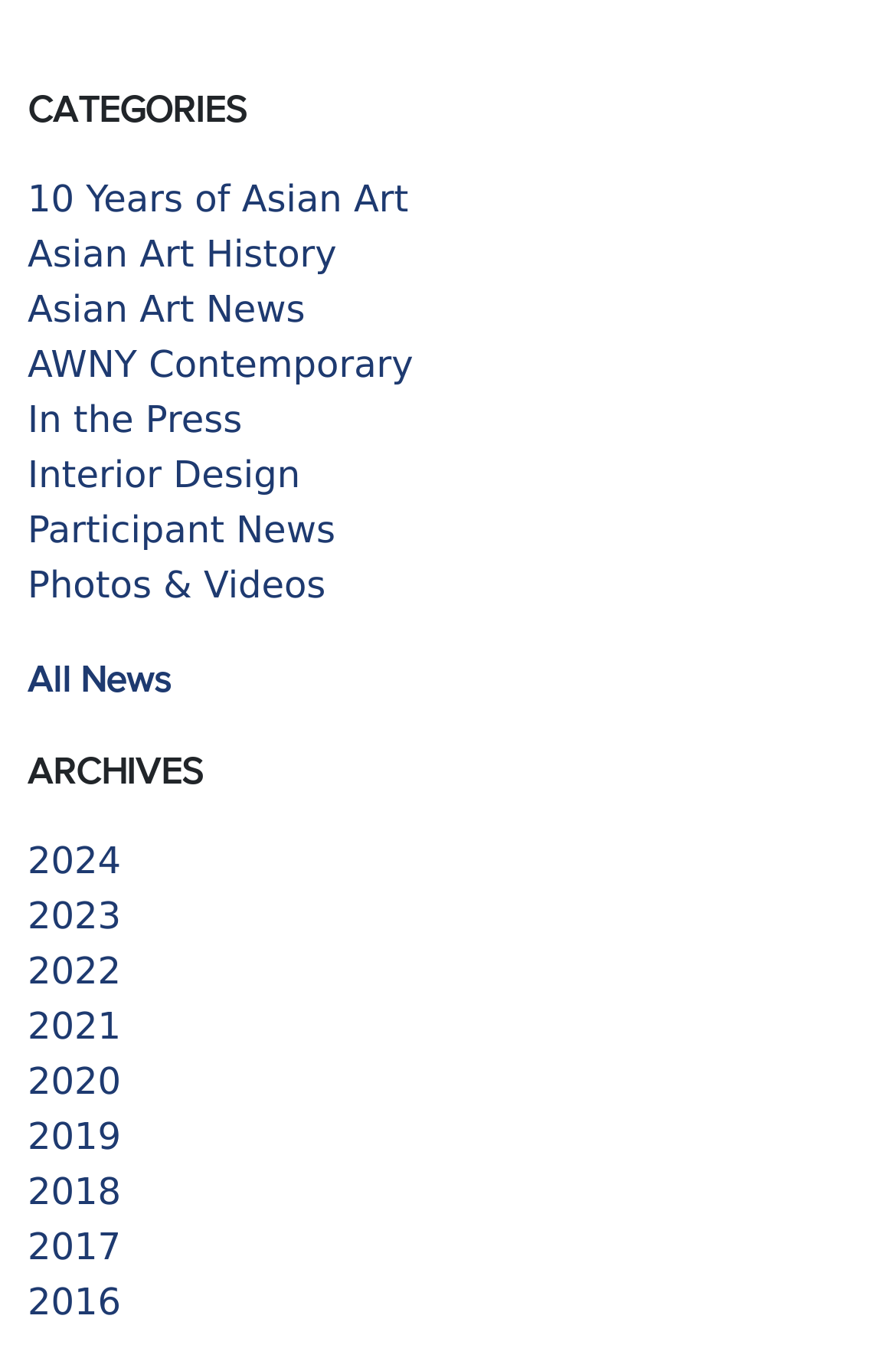Please find the bounding box coordinates of the element that you should click to achieve the following instruction: "view 10 Years of Asian Art". The coordinates should be presented as four float numbers between 0 and 1: [left, top, right, bottom].

[0.031, 0.131, 0.456, 0.164]